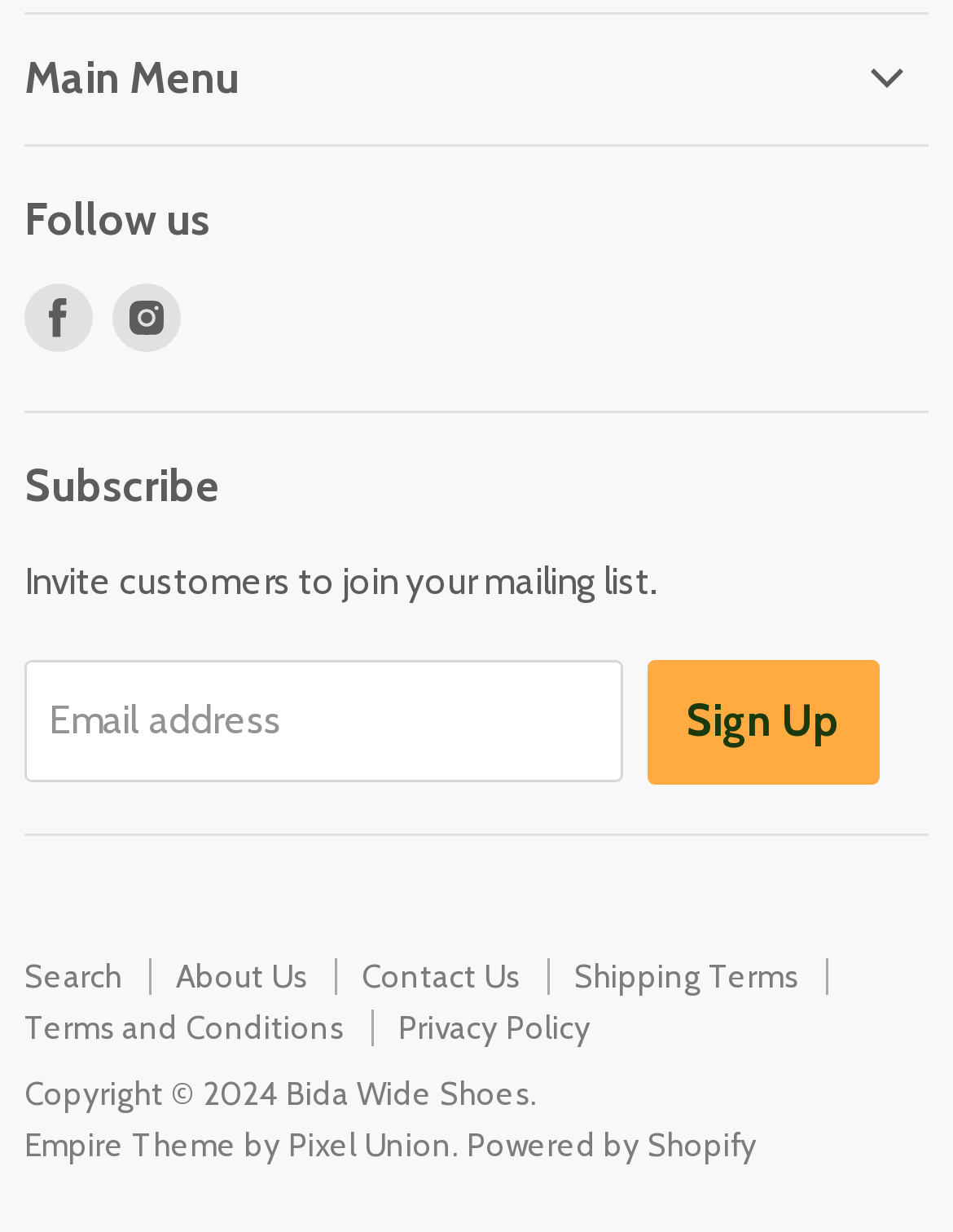What is the platform used to power this website?
Look at the image and respond to the question as thoroughly as possible.

The footer of the page contains a link to 'Powered by Shopify', indicating that the platform used to power this website is Shopify.